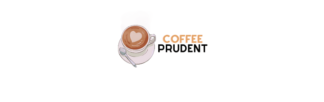Convey a rich and detailed description of the image.

The image features a stylish logo for "Coffee Prudent," an initiative likely focused on guiding coffee enthusiasts towards healthier choices. The logo showcases a beautifully crafted cup of coffee, complete with a heart-shaped latte art design, nestled on a pastel-colored saucer. The elegant logo is accompanied by the text "COFFEE PRUDENT," which is prominently displayed in a contemporary font, emphasizing a blend of creativity and mindfulness in coffee consumption. This image effectively encapsulates the essence of making informed and health-conscious decisions in the world of coffee.